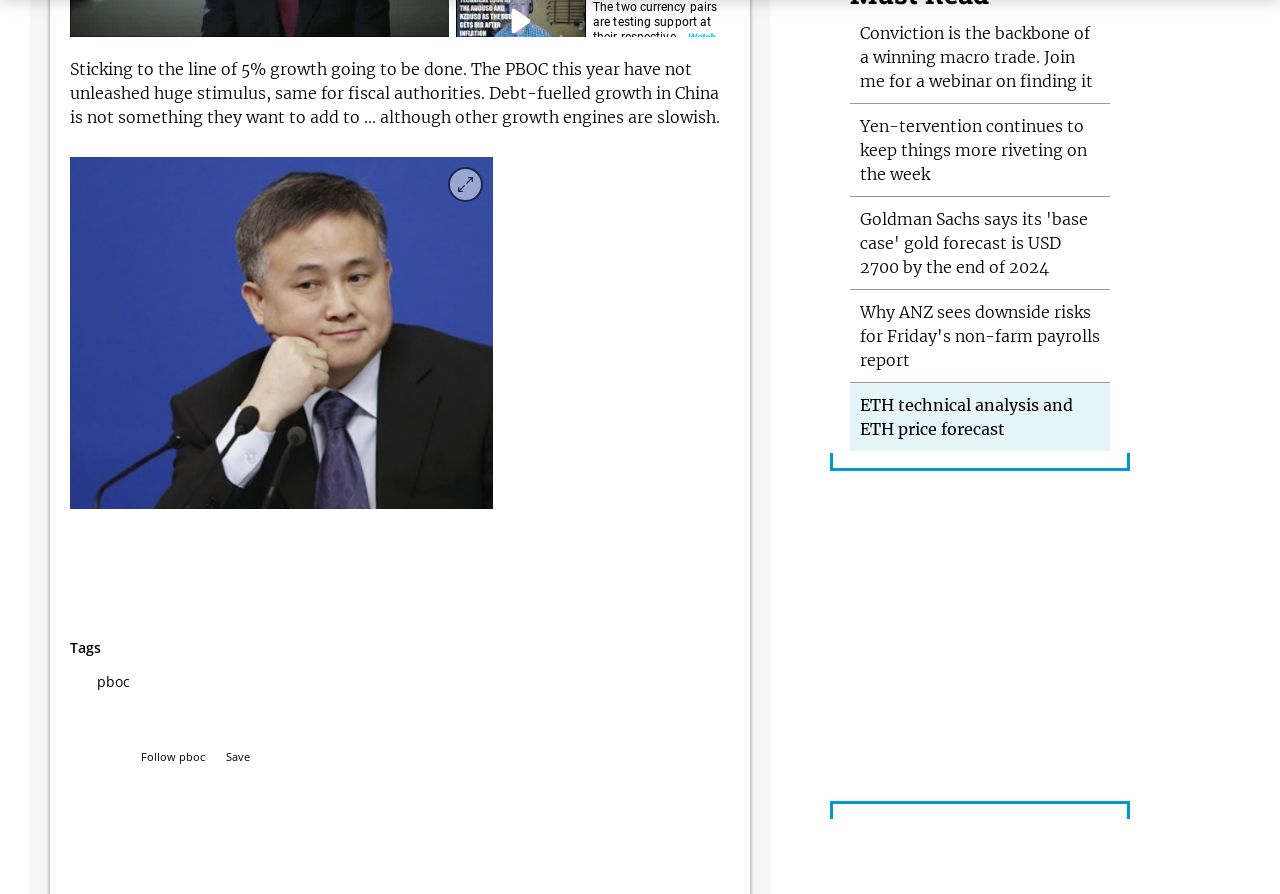Highlight the bounding box coordinates of the element that should be clicked to carry out the following instruction: "Follow pboc". The coordinates must be given as four float numbers ranging from 0 to 1, i.e., [left, top, right, bottom].

[0.121, 0.835, 0.148, 0.854]